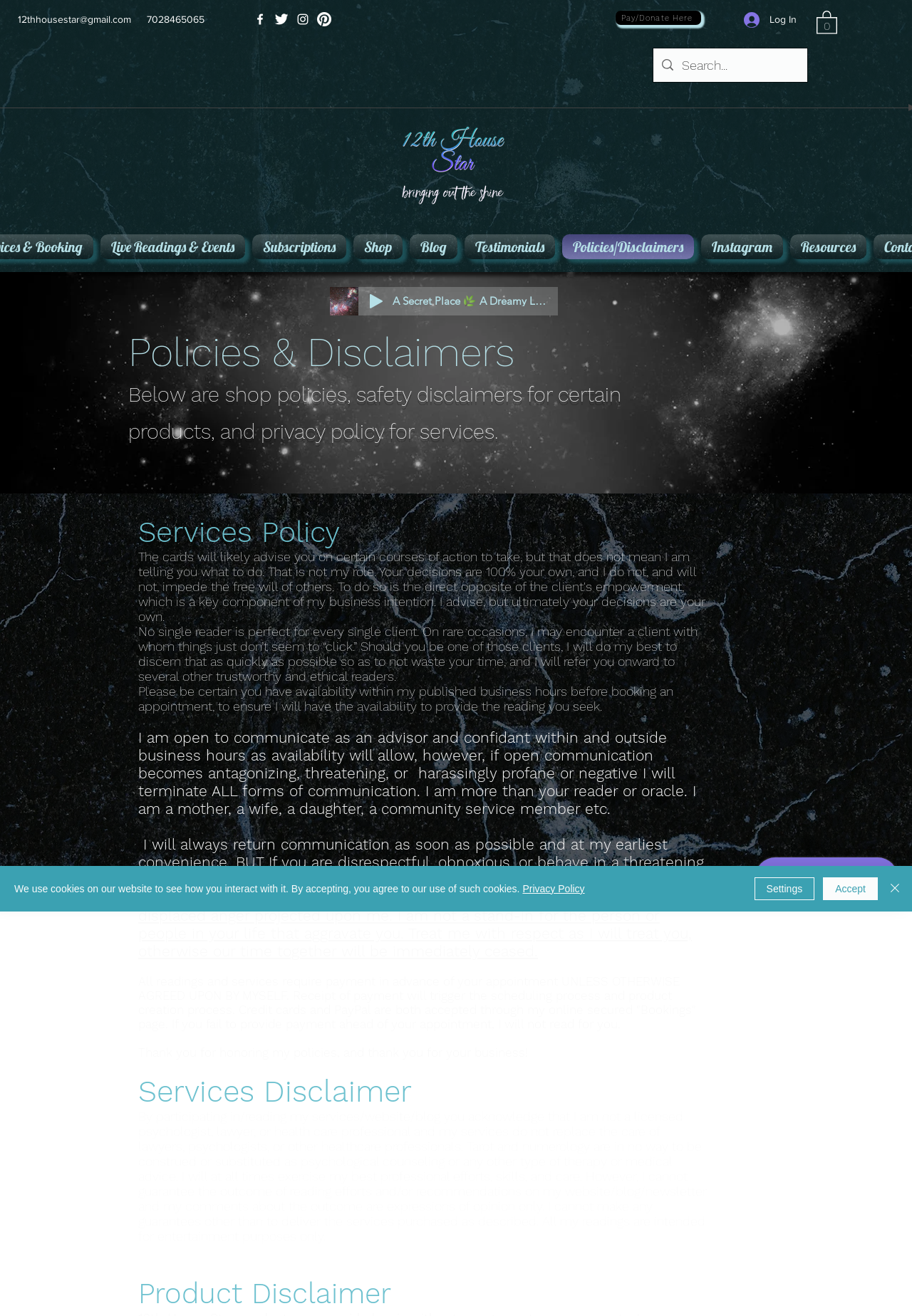Determine the bounding box coordinates for the element that should be clicked to follow this instruction: "Click the 'Pay/Donate Here' link". The coordinates should be given as four float numbers between 0 and 1, in the format [left, top, right, bottom].

[0.675, 0.008, 0.769, 0.019]